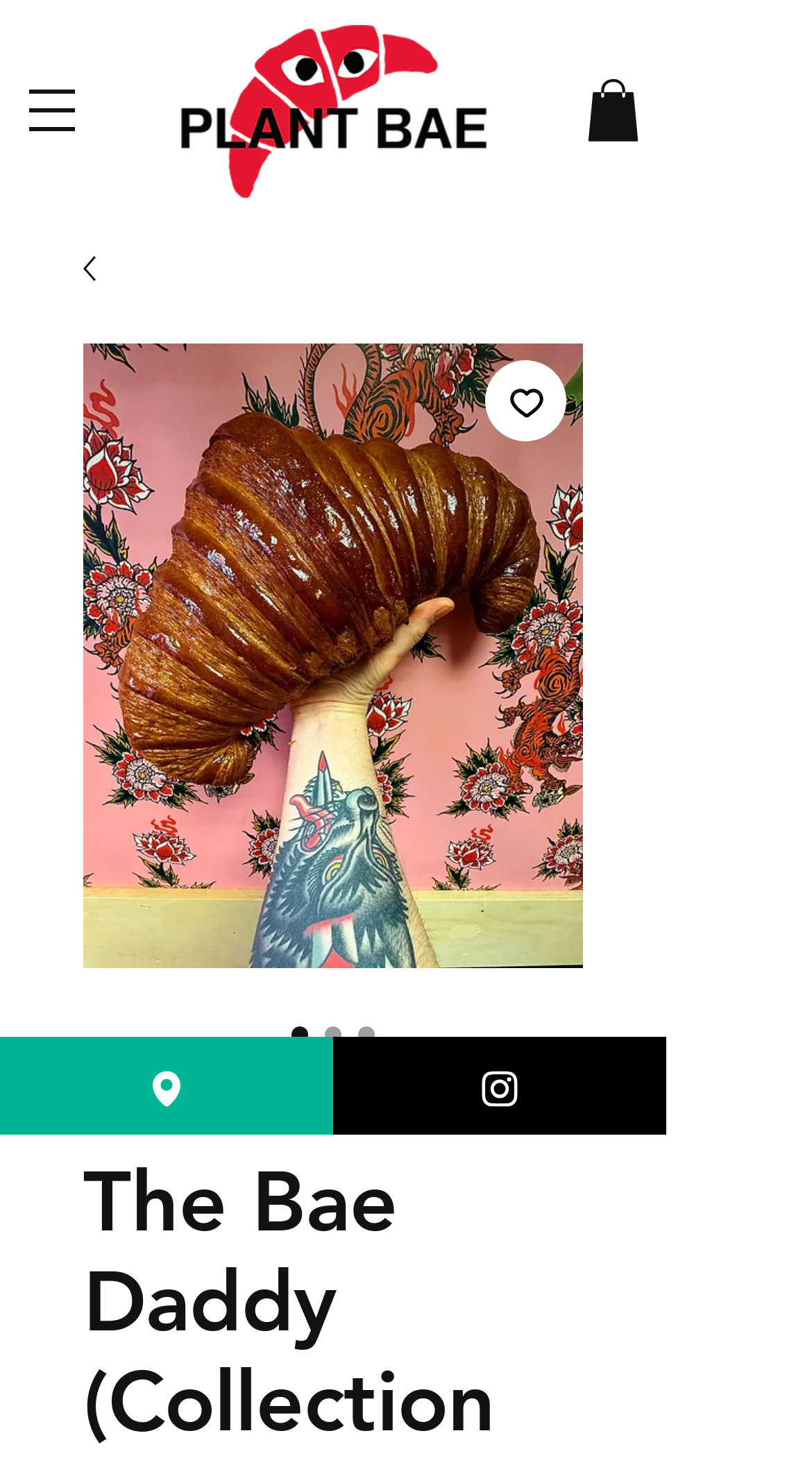Reply to the question with a single word or phrase:
What is the purpose of the button?

Add to Wishlist